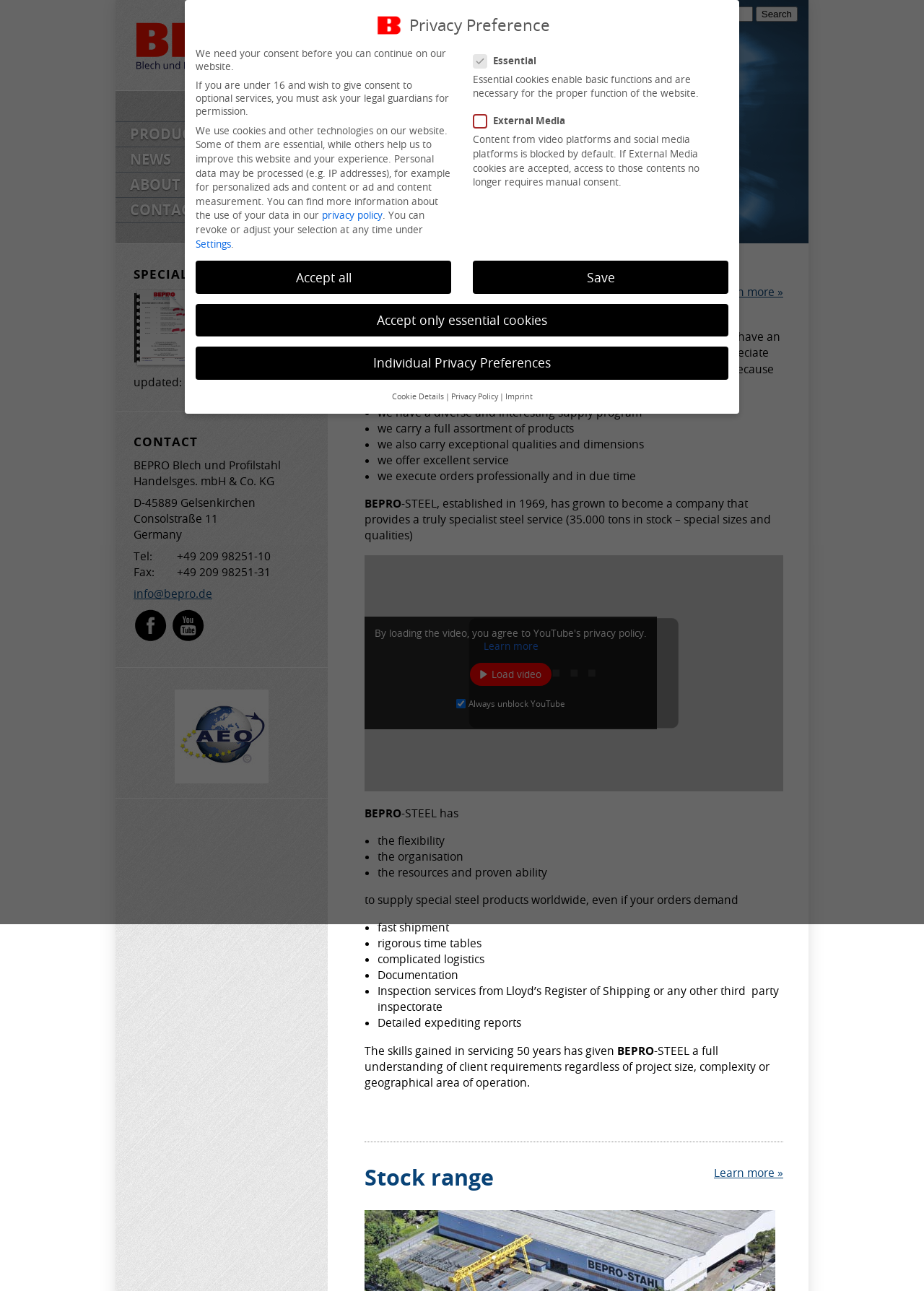Please answer the following question using a single word or phrase: What is the address of BEPRO STAHL?

Consolstraße 11, D-45889 Gelsenkirchen, Germany